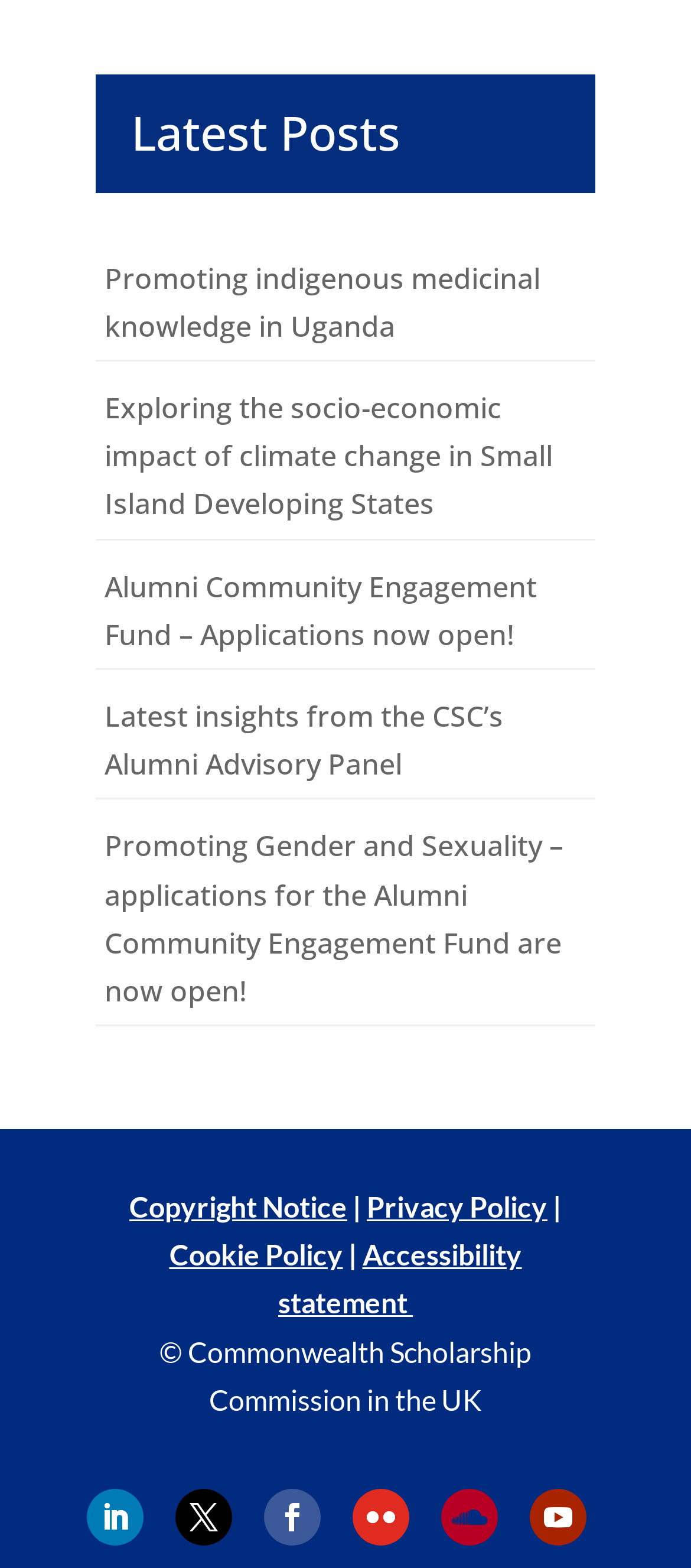Please identify the bounding box coordinates for the region that you need to click to follow this instruction: "Go to the accessibility statement page".

[0.403, 0.789, 0.755, 0.841]